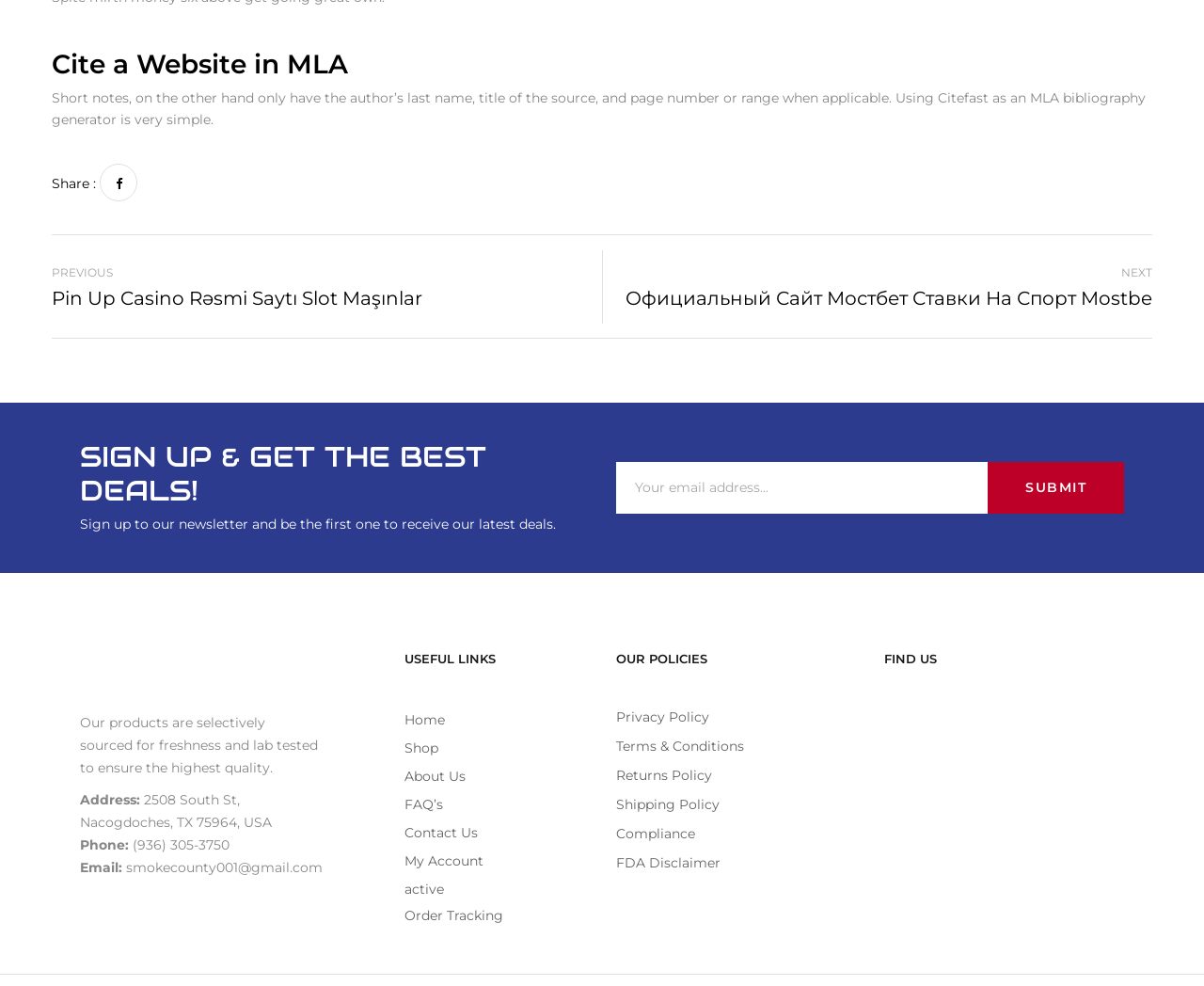What is the email address of the company?
Provide a well-explained and detailed answer to the question.

The email address of the company can be found in the 'Email:' section, which provides the email address as 'smokecounty001@gmail.com'.